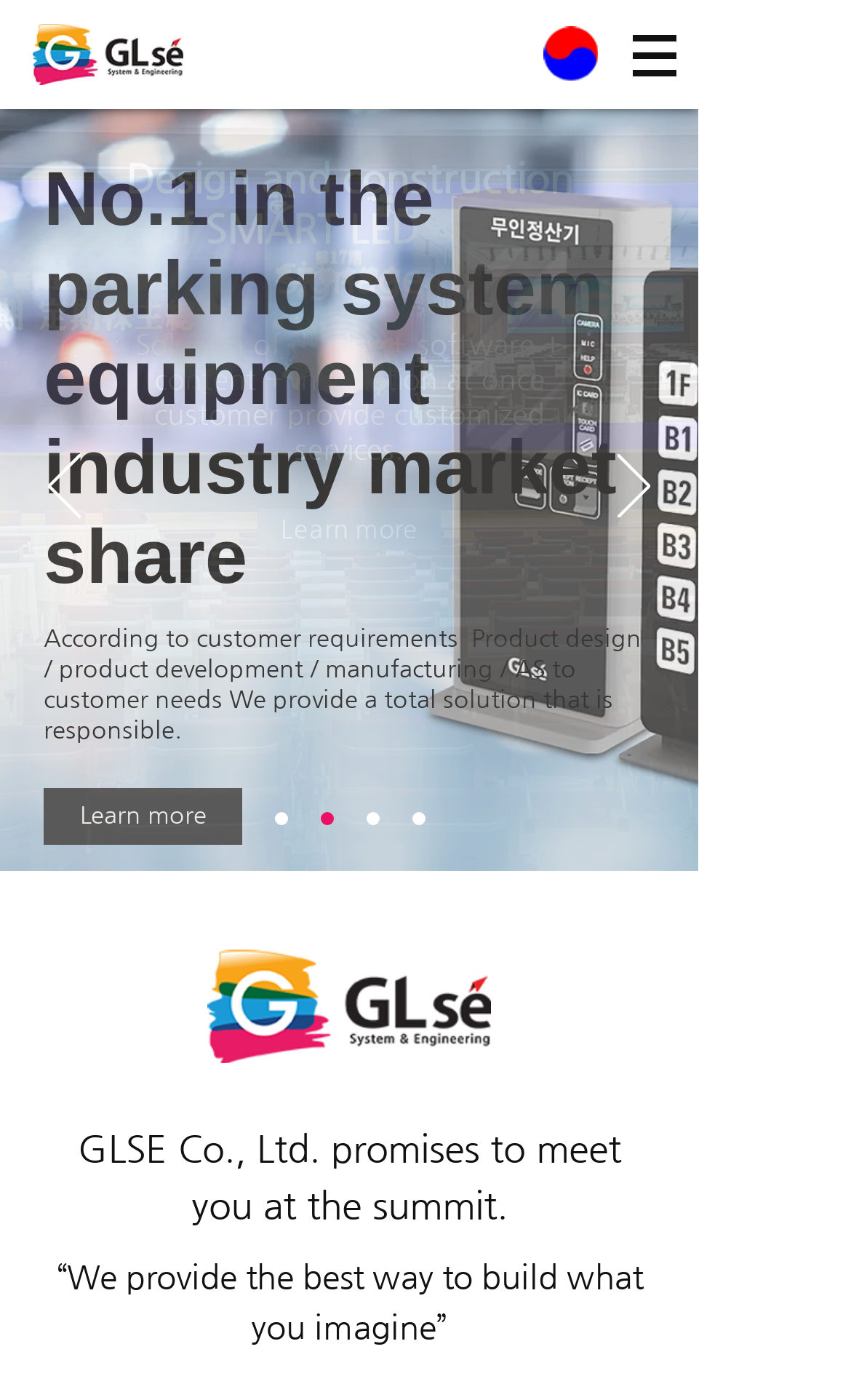Analyze the image and deliver a detailed answer to the question: How many slides are there in the slide show?

I found the number of slides by looking at the links inside the navigation labeled '슬라이드'. There are four links labeled '새 슬라이드 1', '새 슬라이드 2', '새 슬라이드 3', and '새 슬라이드 4', which suggests that there are four slides in the slide show.